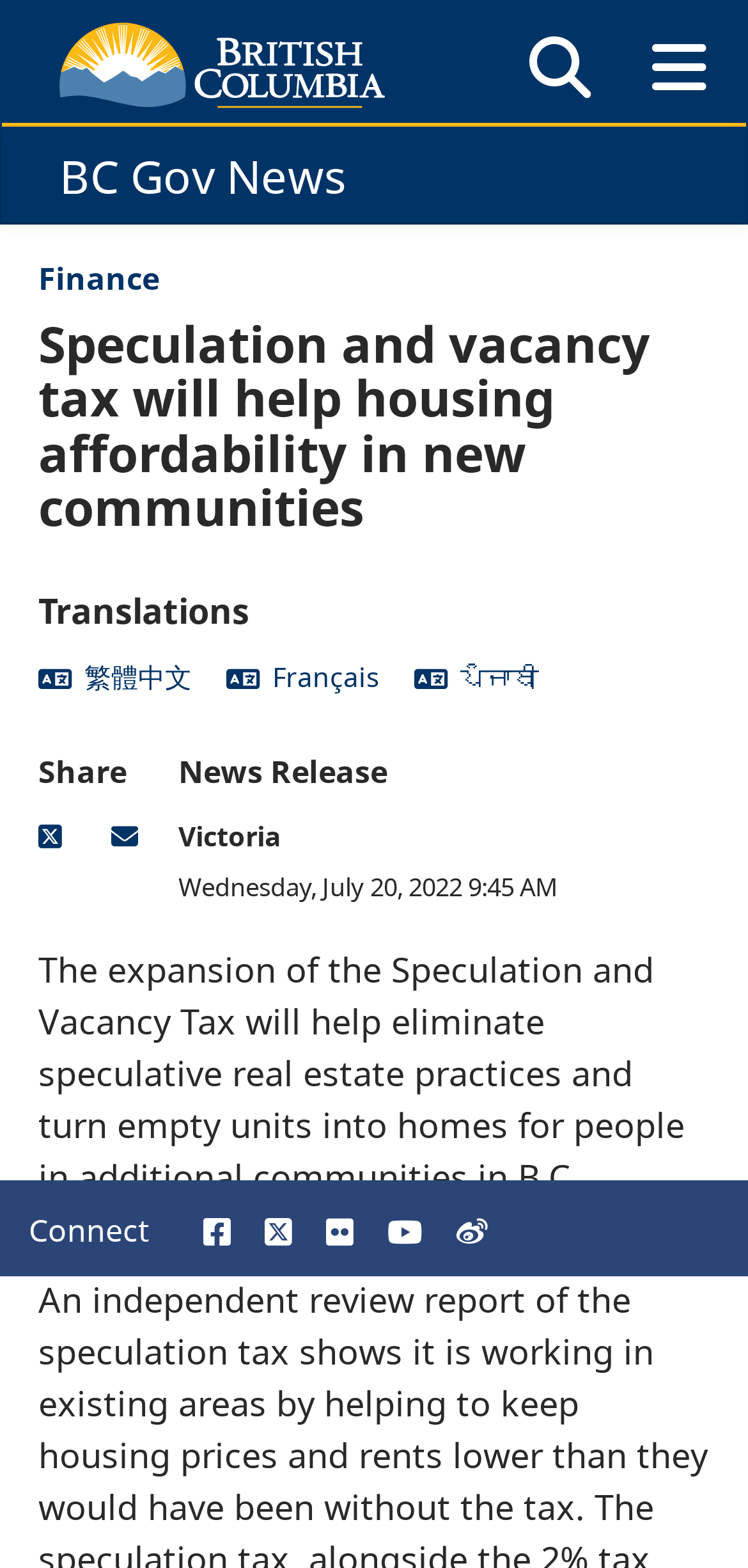Please provide a one-word or short phrase answer to the question:
How many social media platforms can the user connect with?

5